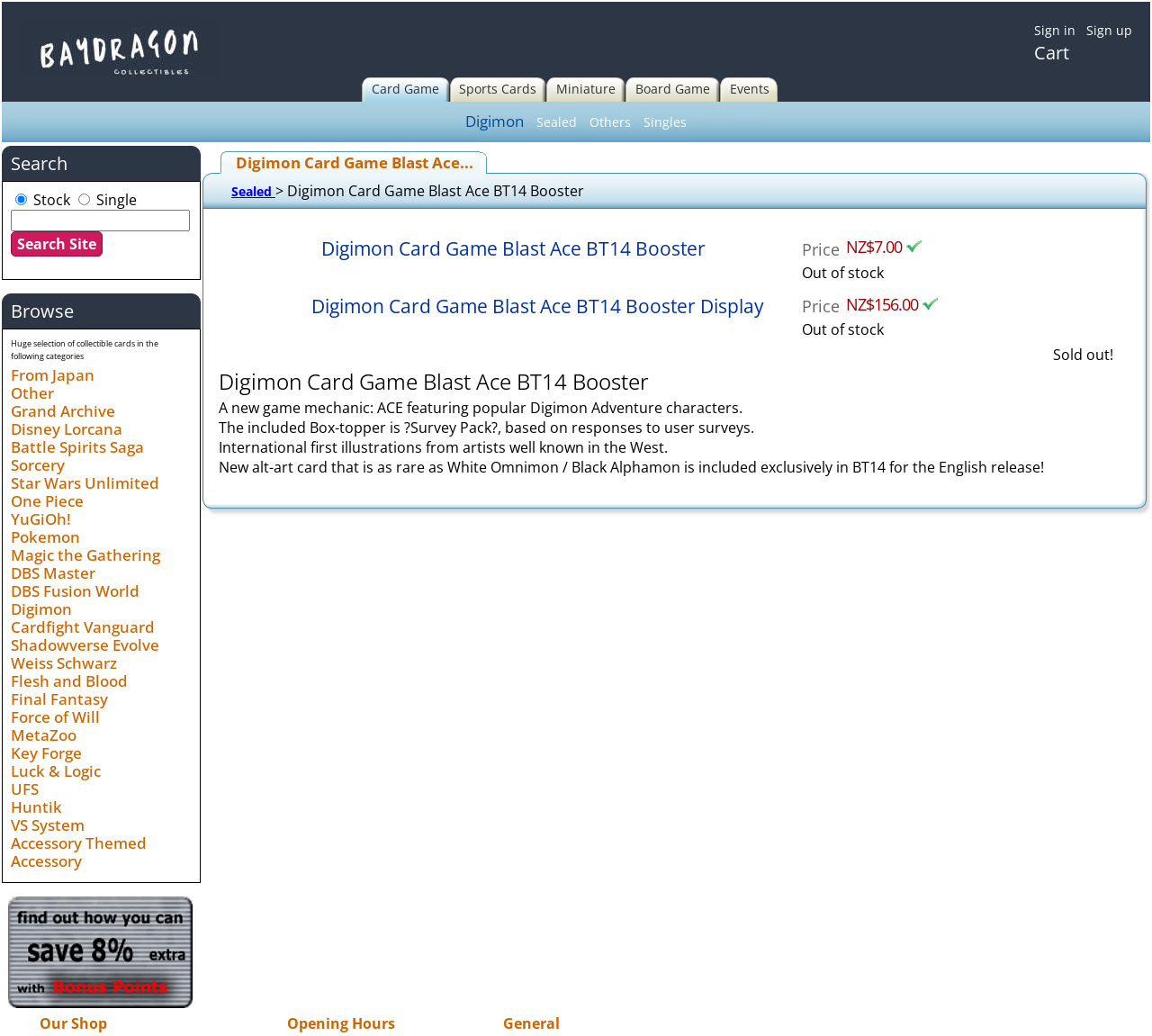Determine the bounding box coordinates of the clickable area required to perform the following instruction: "Search for a specific term". The coordinates should be represented as four float numbers between 0 and 1: [left, top, right, bottom].

[0.009, 0.202, 0.165, 0.223]